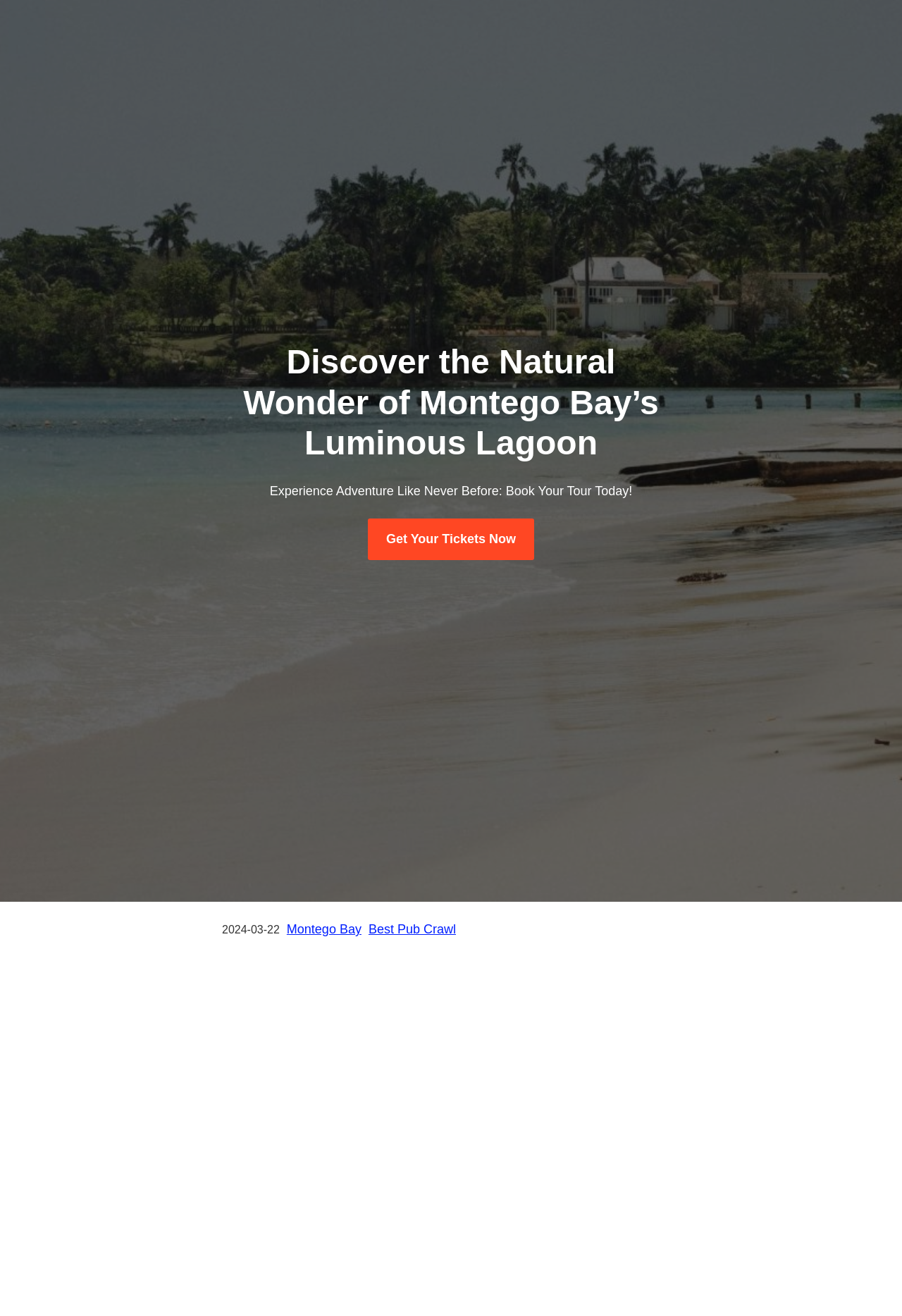Determine the title of the webpage and give its text content.

Discover the Natural Wonder of Montego Bay’s Luminous Lagoon